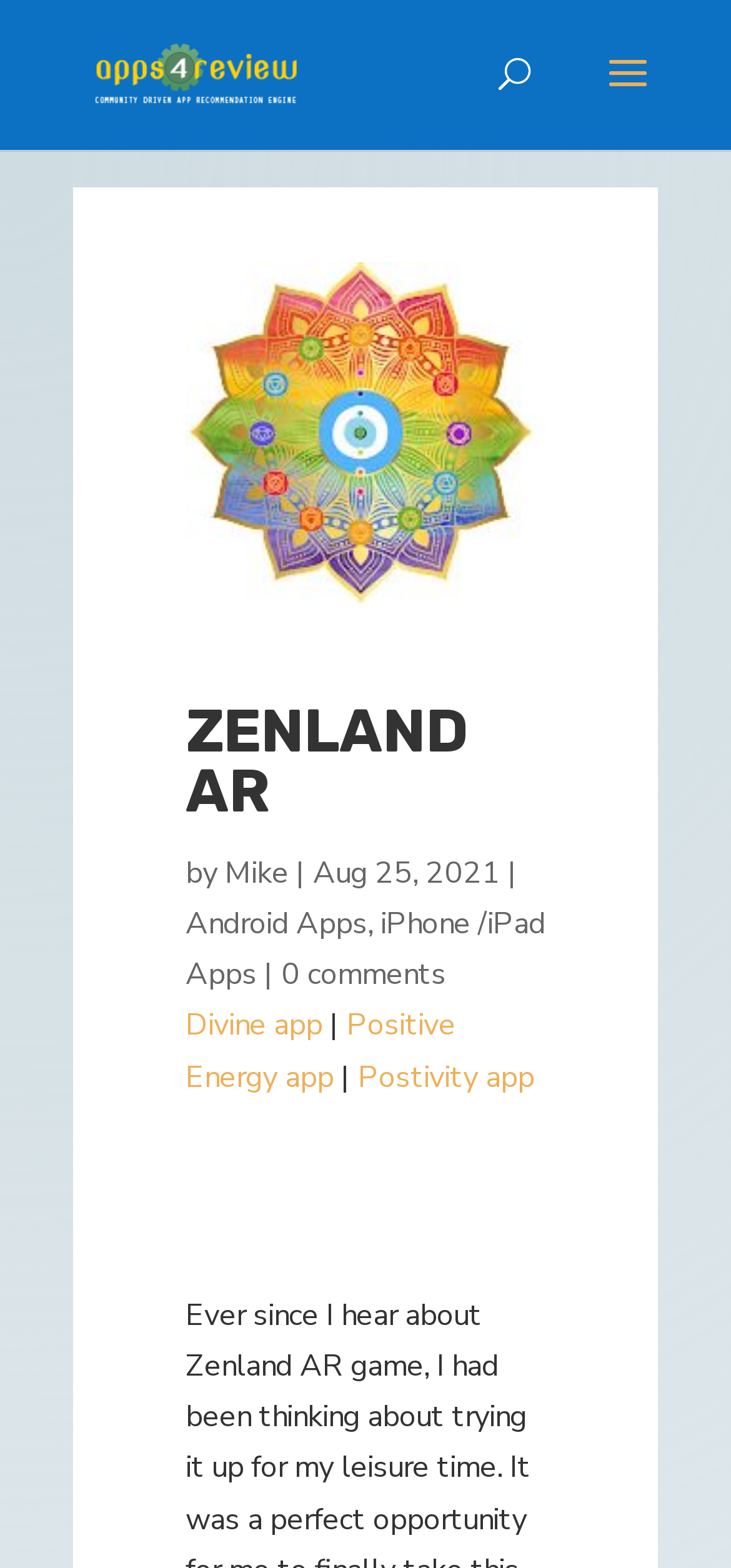Please identify the bounding box coordinates of the region to click in order to complete the task: "Search for something". The coordinates must be four float numbers between 0 and 1, specified as [left, top, right, bottom].

[0.5, 0.0, 0.9, 0.001]